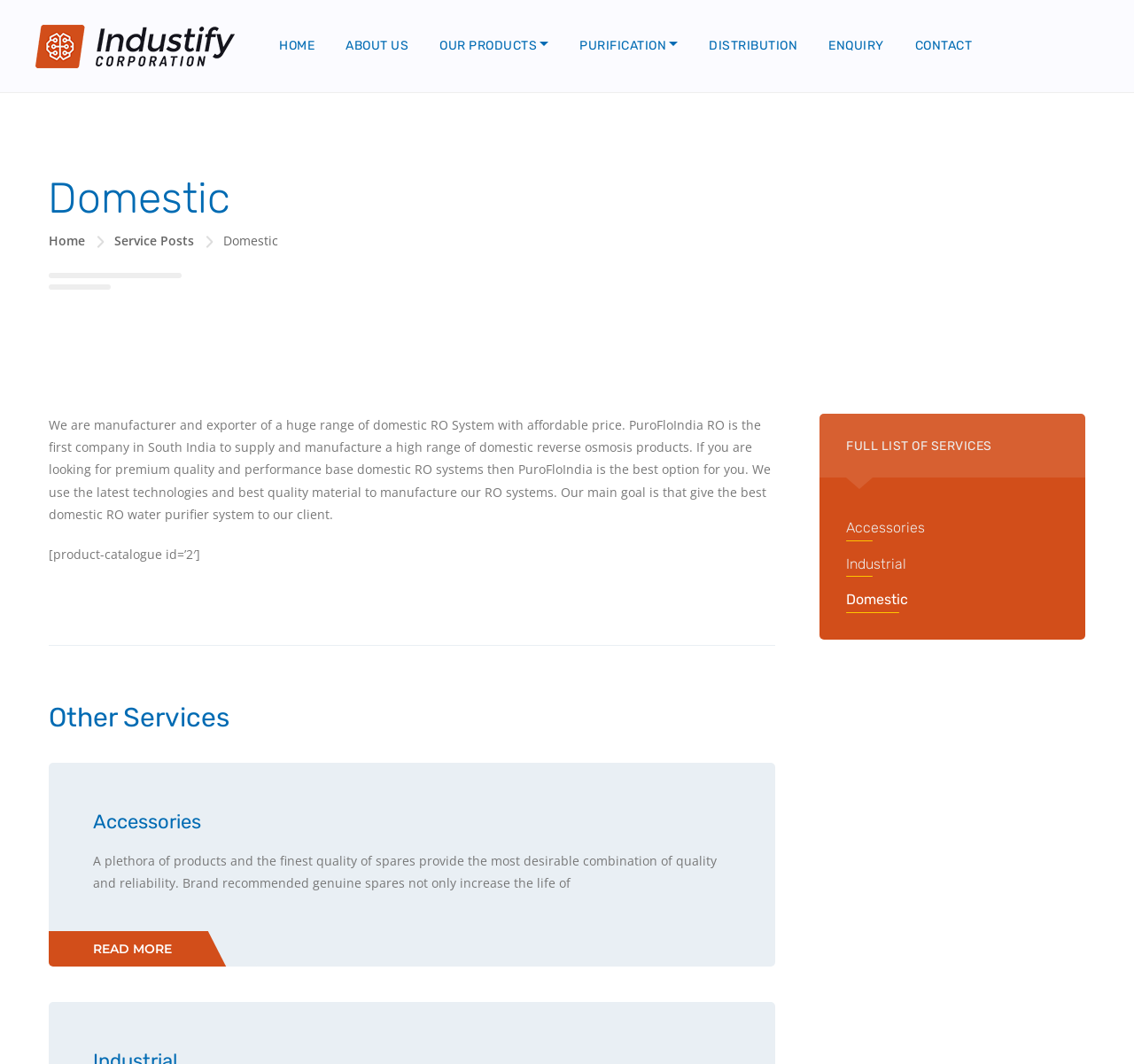Answer the question in one word or a short phrase:
How many links are there in the top navigation bar?

7